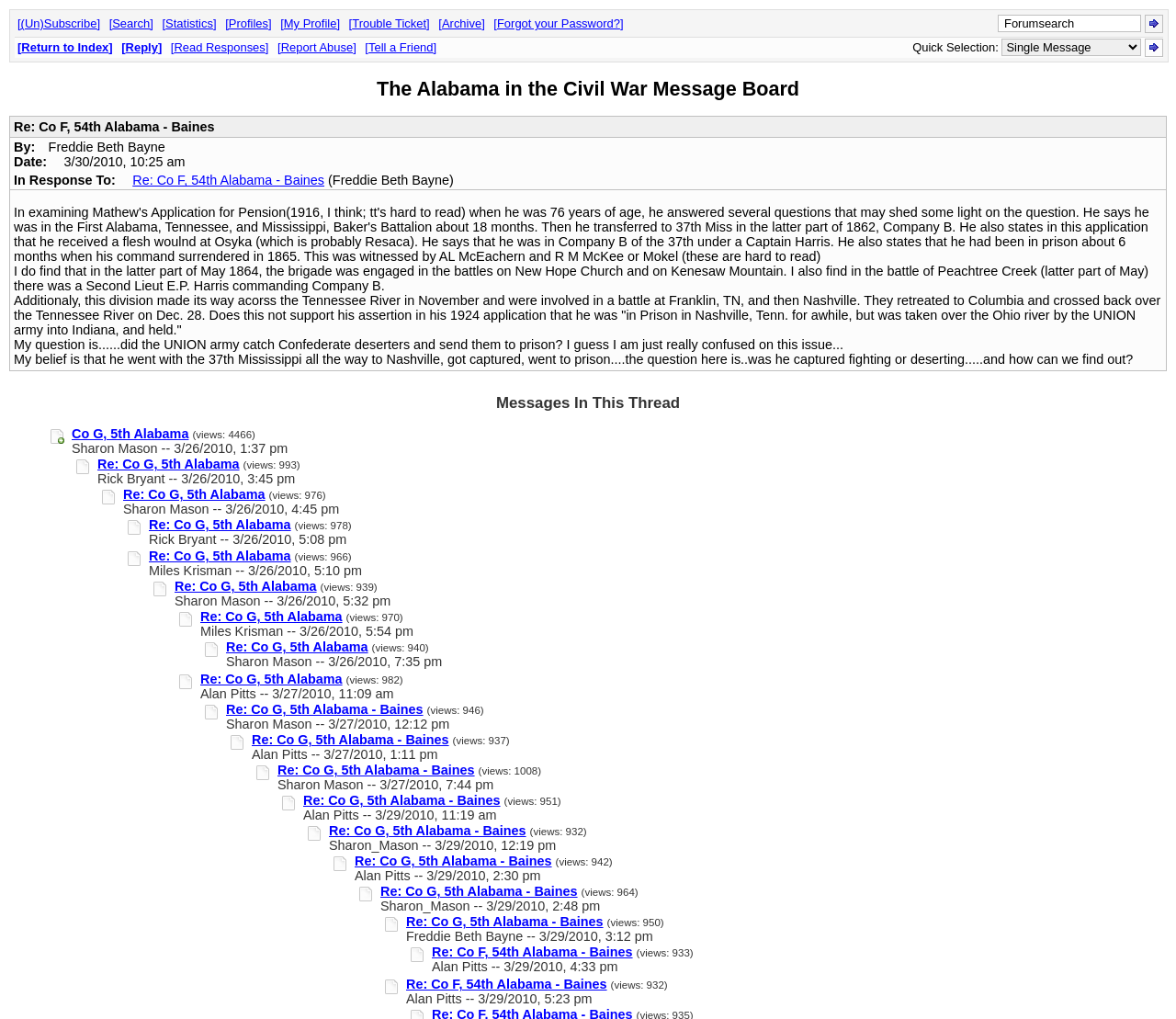Please identify the bounding box coordinates of the area I need to click to accomplish the following instruction: "Search in the forum".

[0.851, 0.016, 0.914, 0.03]